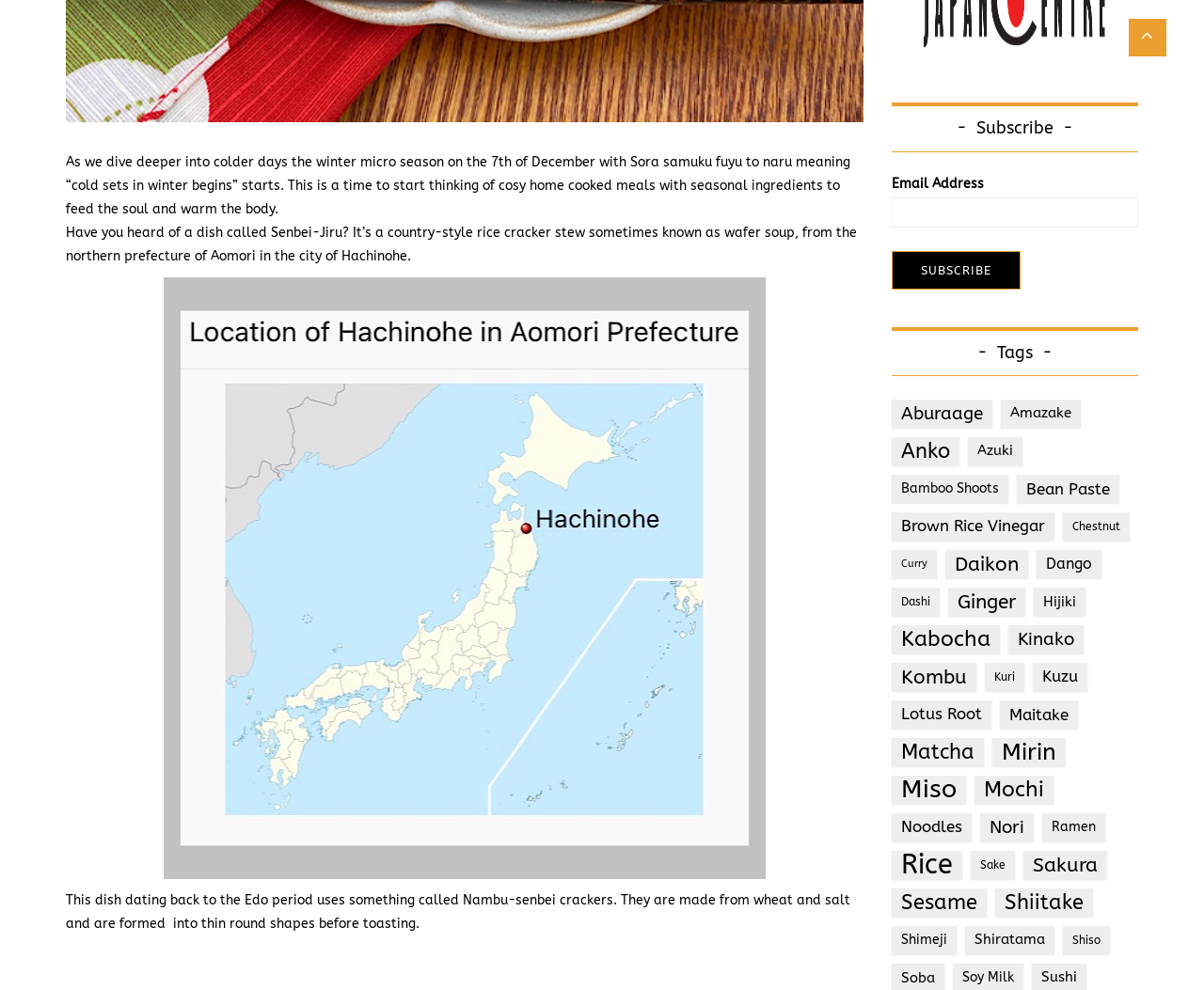How many items are related to 'Rice'?
Please answer the question as detailed as possible based on the image.

The link 'Rice' has a description '(101 items)' next to it, indicating that there are 101 items related to 'Rice'.